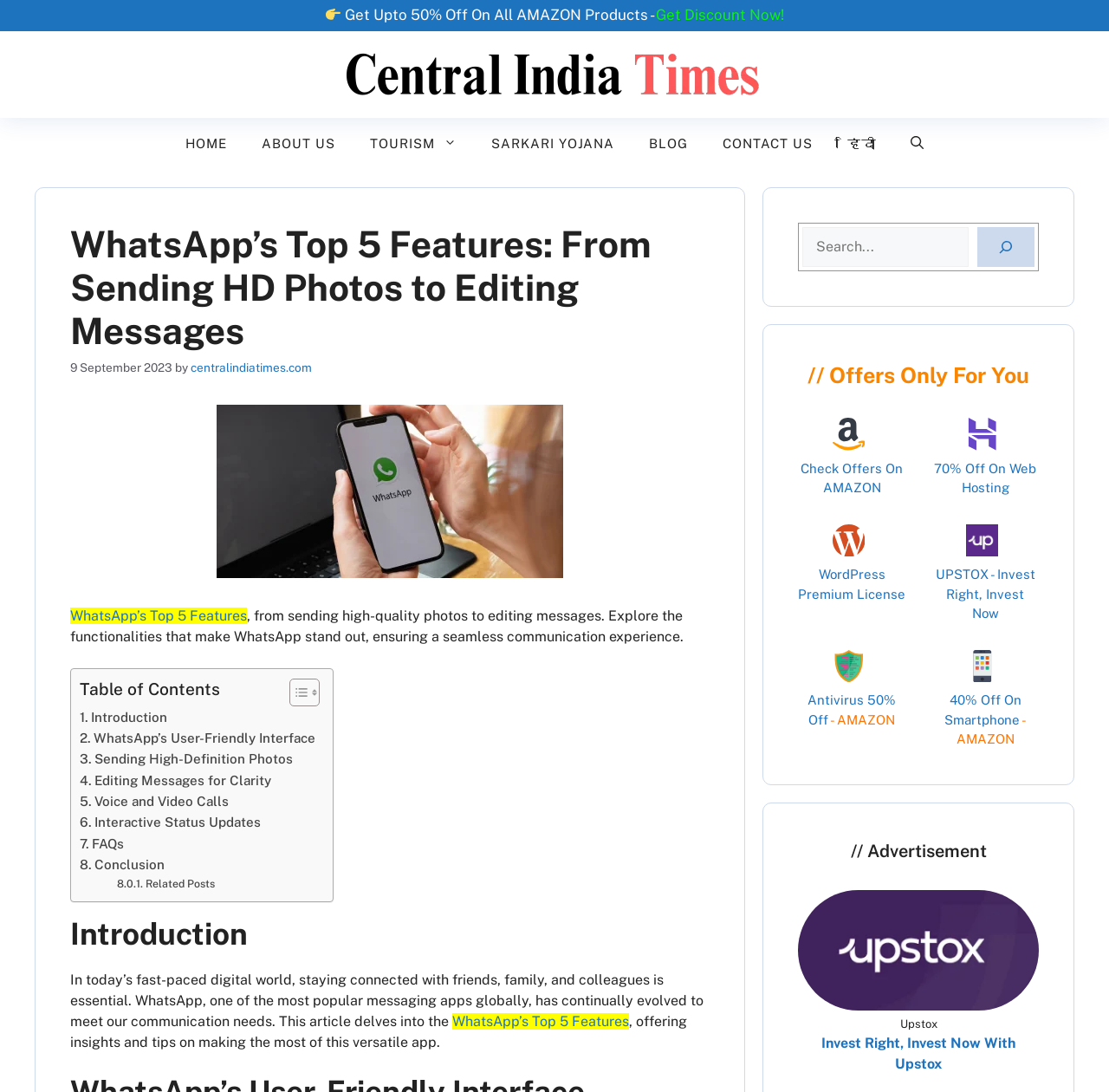Show the bounding box coordinates of the element that should be clicked to complete the task: "Read the Introduction".

[0.063, 0.839, 0.64, 0.872]